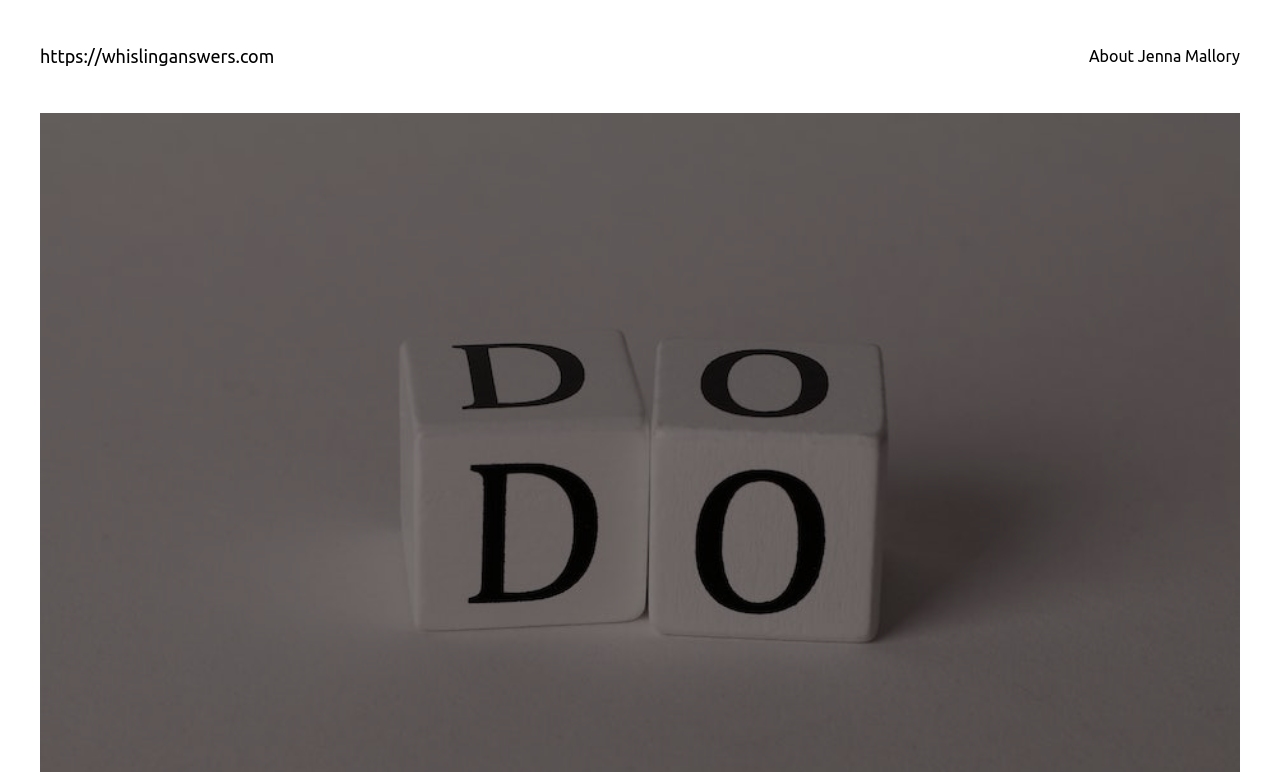From the webpage screenshot, identify the region described by About Jenna Mallory. Provide the bounding box coordinates as (top-left x, top-left y, bottom-right x, bottom-right y), with each value being a floating point number between 0 and 1.

[0.851, 0.056, 0.969, 0.09]